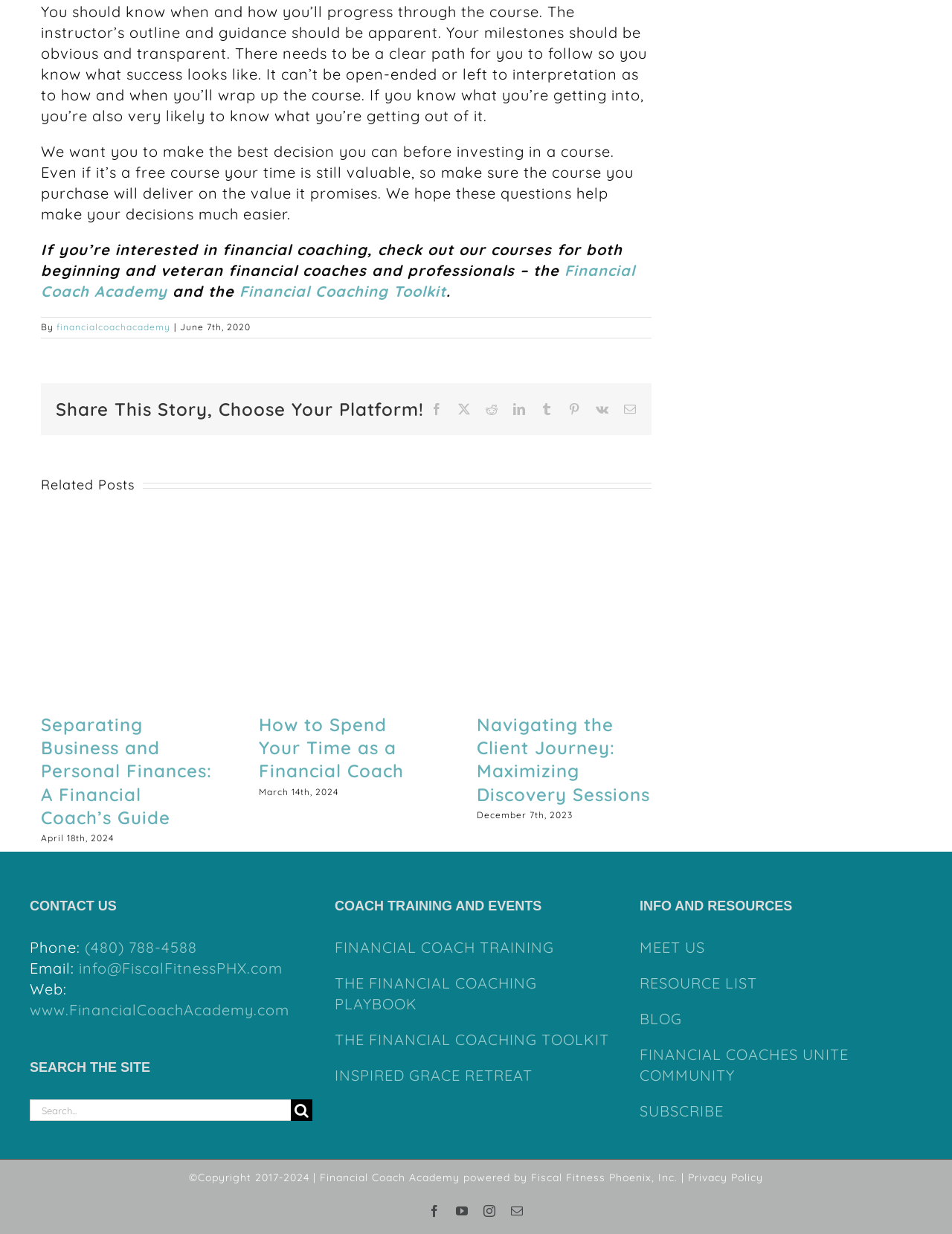Respond with a single word or short phrase to the following question: 
What is the phone number to contact?

(480) 788-4588